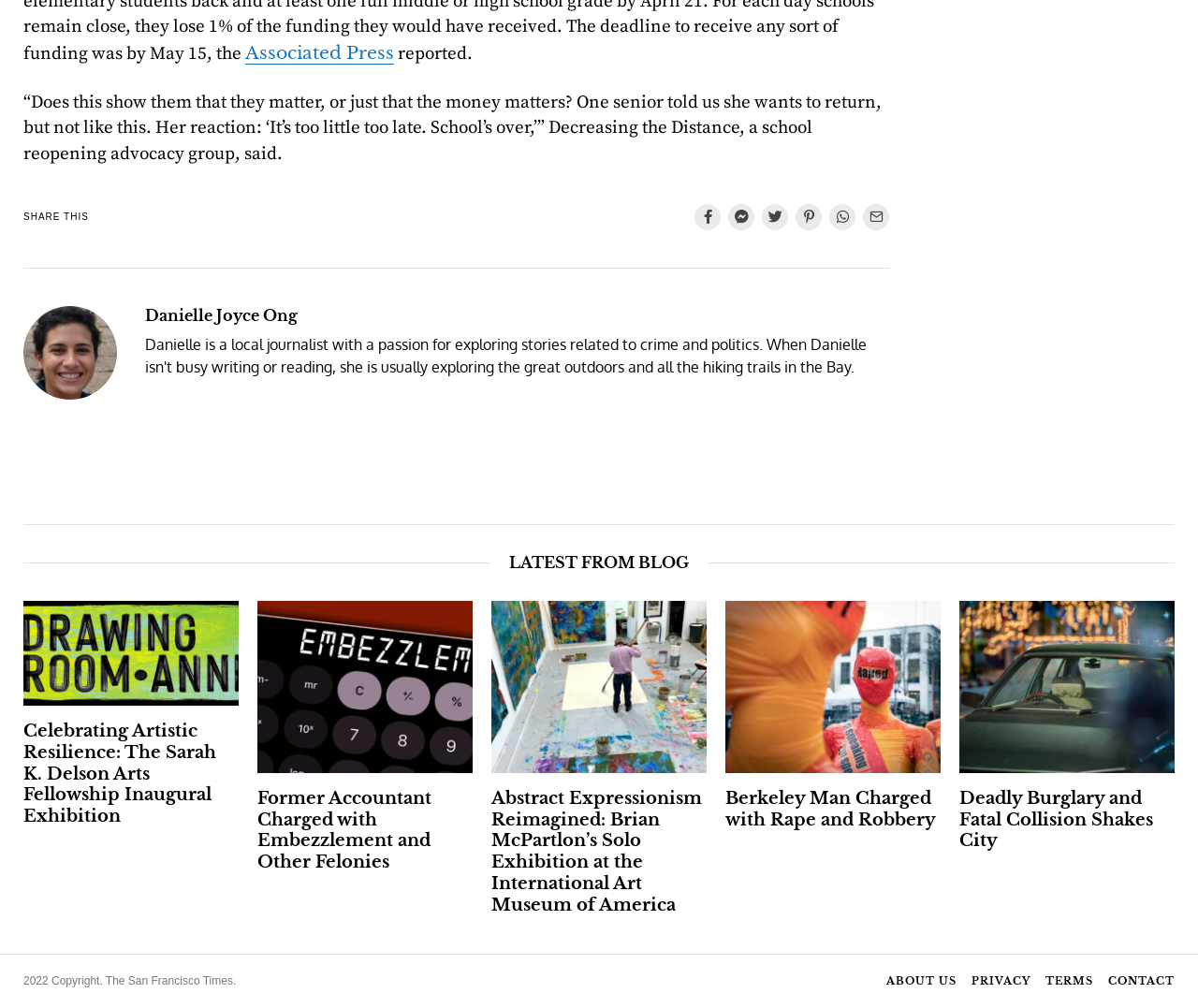Please provide a brief answer to the following inquiry using a single word or phrase:
What is the name of the organization mentioned in the quote?

Decreasing the Distance